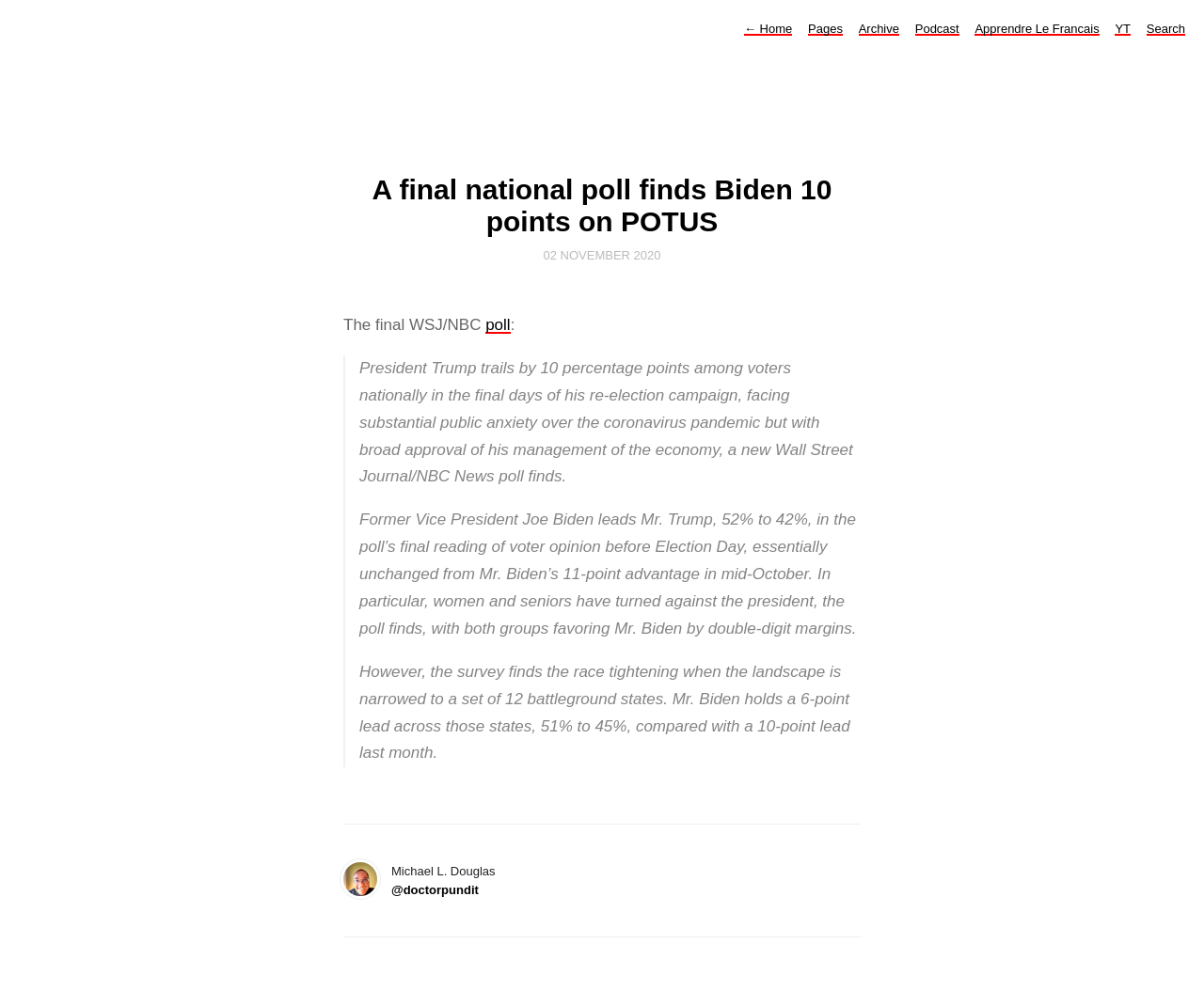Generate an in-depth caption that captures all aspects of the webpage.

The webpage is titled "DOCTOR | PUNDIT" and features a news article about a national poll finding Biden 10 points ahead of POTUS. At the top of the page, there is a navigation menu with seven links: "← Home", "Pages", "Archive", "Podcast", "Apprendre Le Francais", "YT", and "Search", aligned horizontally from left to right.

Below the navigation menu, there is a main article section. The article's title, "A final national poll finds Biden 10 points on POTUS", is displayed prominently, followed by the date "02 NOVEMBER 2020" in a smaller font. The article's content is divided into three paragraphs, discussing the results of the poll, including the lead of former Vice President Joe Biden over President Trump, and the tightening of the race in battleground states.

To the right of the article's title, there is a timestamp "02 NOVEMBER 2020" with a link to the same date. The article's text is interspersed with links, such as "poll", which provides additional information.

At the bottom of the article section, there is an image, and below it, two links: "Michael L. Douglas" and "@doctorpundit", which appear to be the author's name and social media handle, respectively.